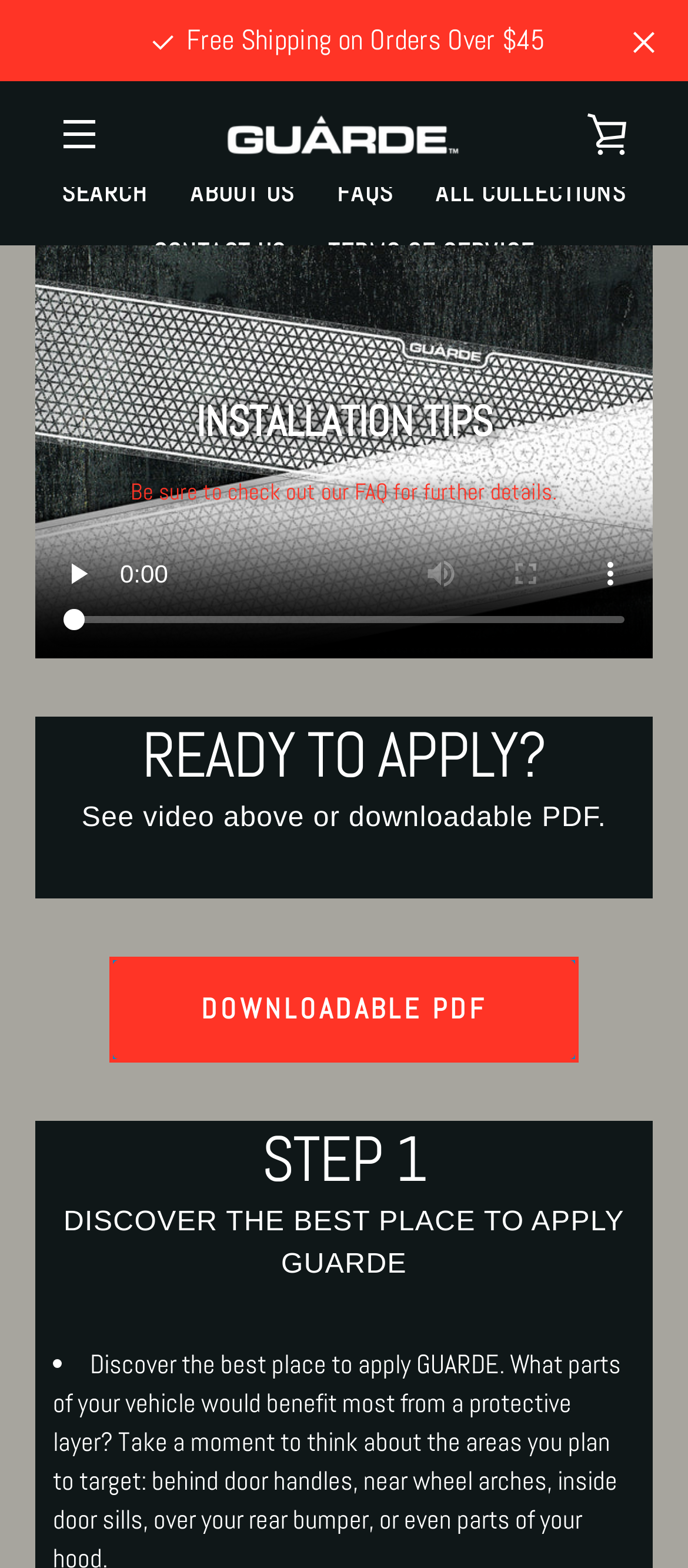Where is the search function located? Observe the screenshot and provide a one-word or short phrase answer.

Top left